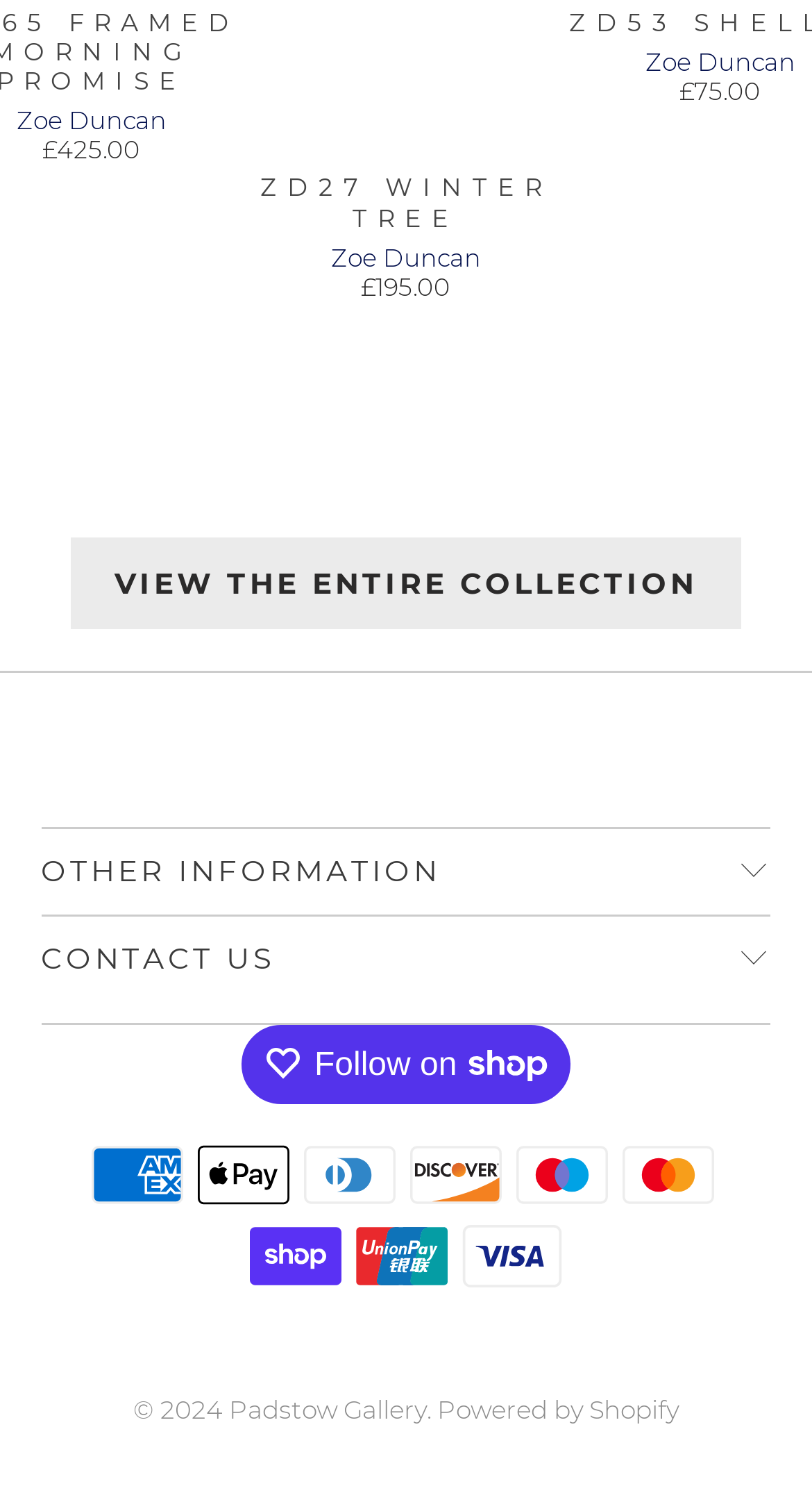Please give a one-word or short phrase response to the following question: 
How many page dots are there?

8